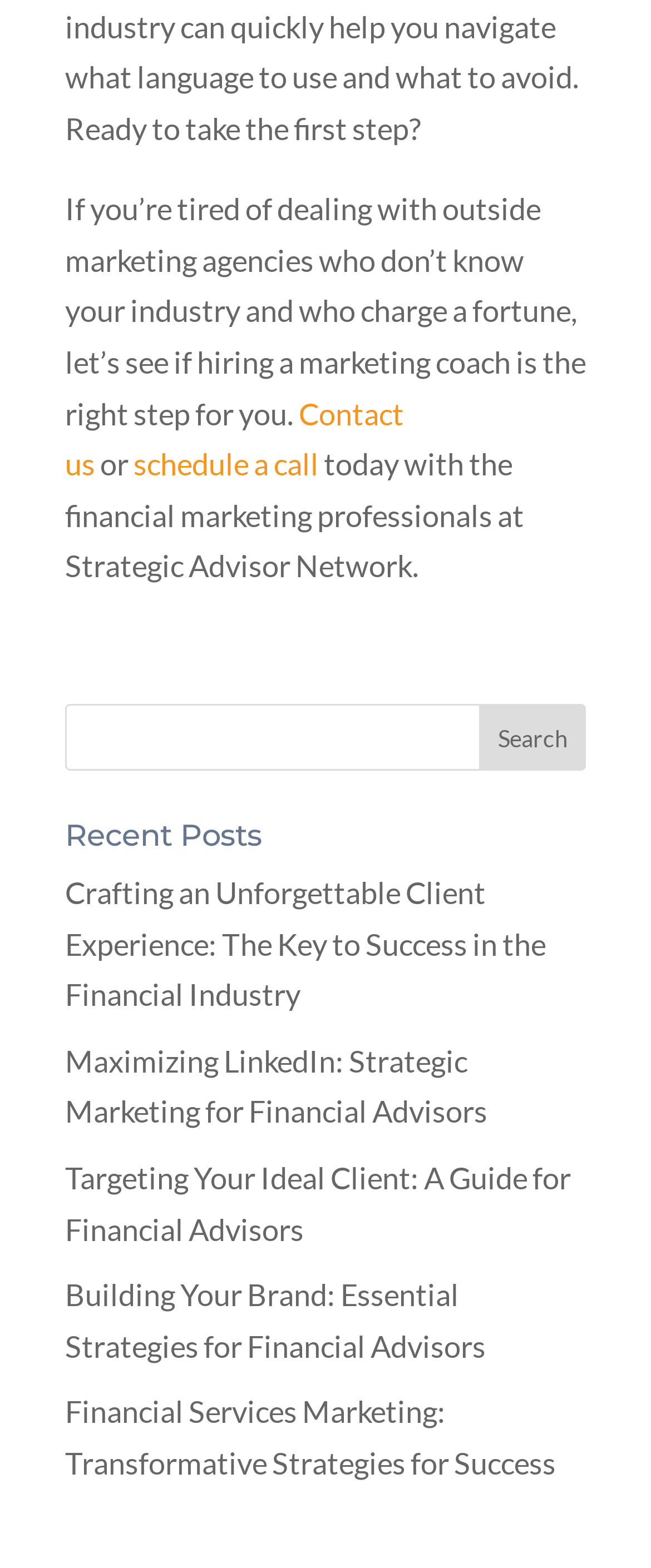Given the webpage screenshot and the description, determine the bounding box coordinates (top-left x, top-left y, bottom-right x, bottom-right y) that define the location of the UI element matching this description: Contact us

[0.1, 0.252, 0.621, 0.308]